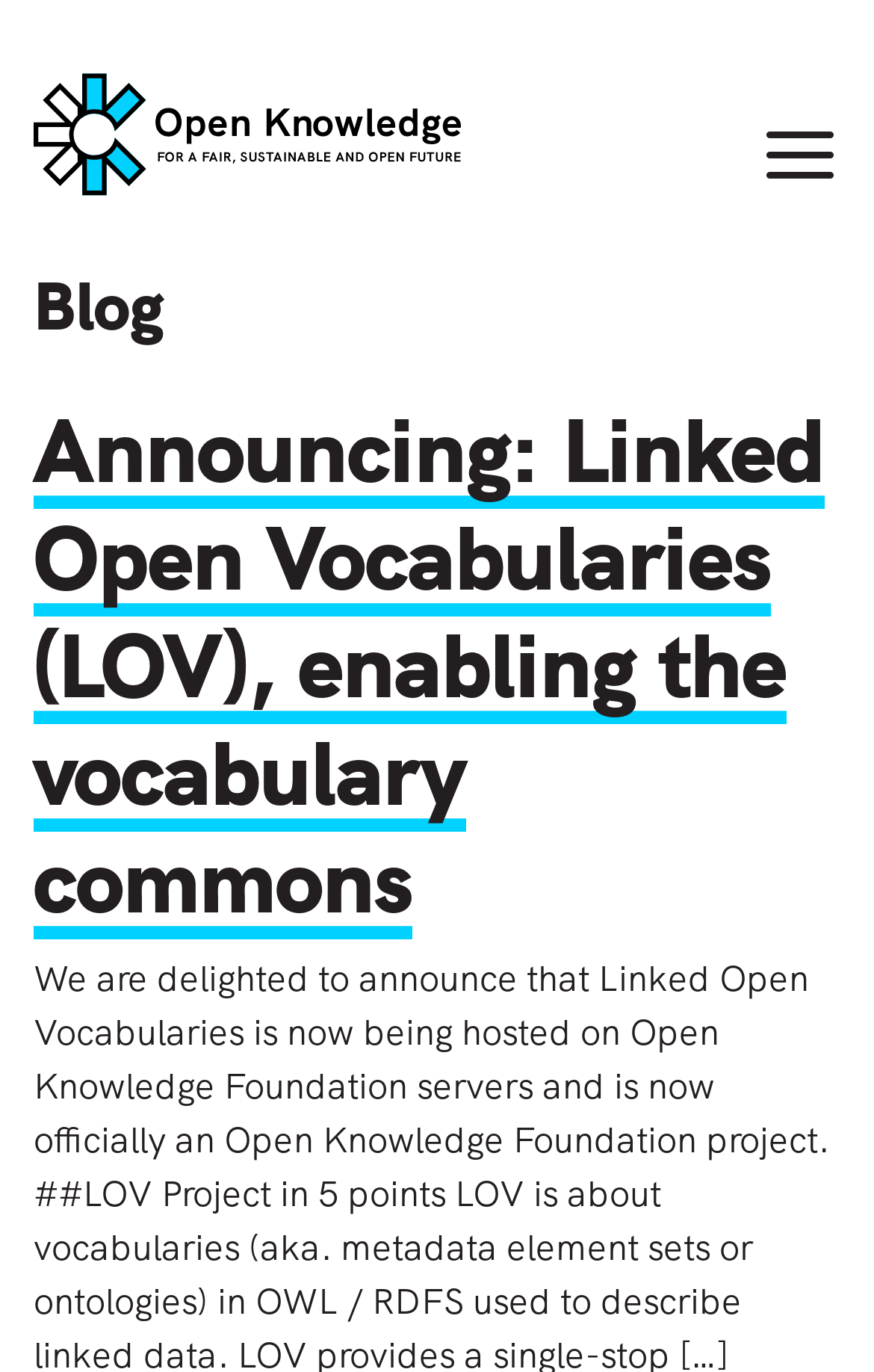What is the name of the blog author?
Based on the screenshot, answer the question with a single word or phrase.

Pierre-Yves Vandenbussche